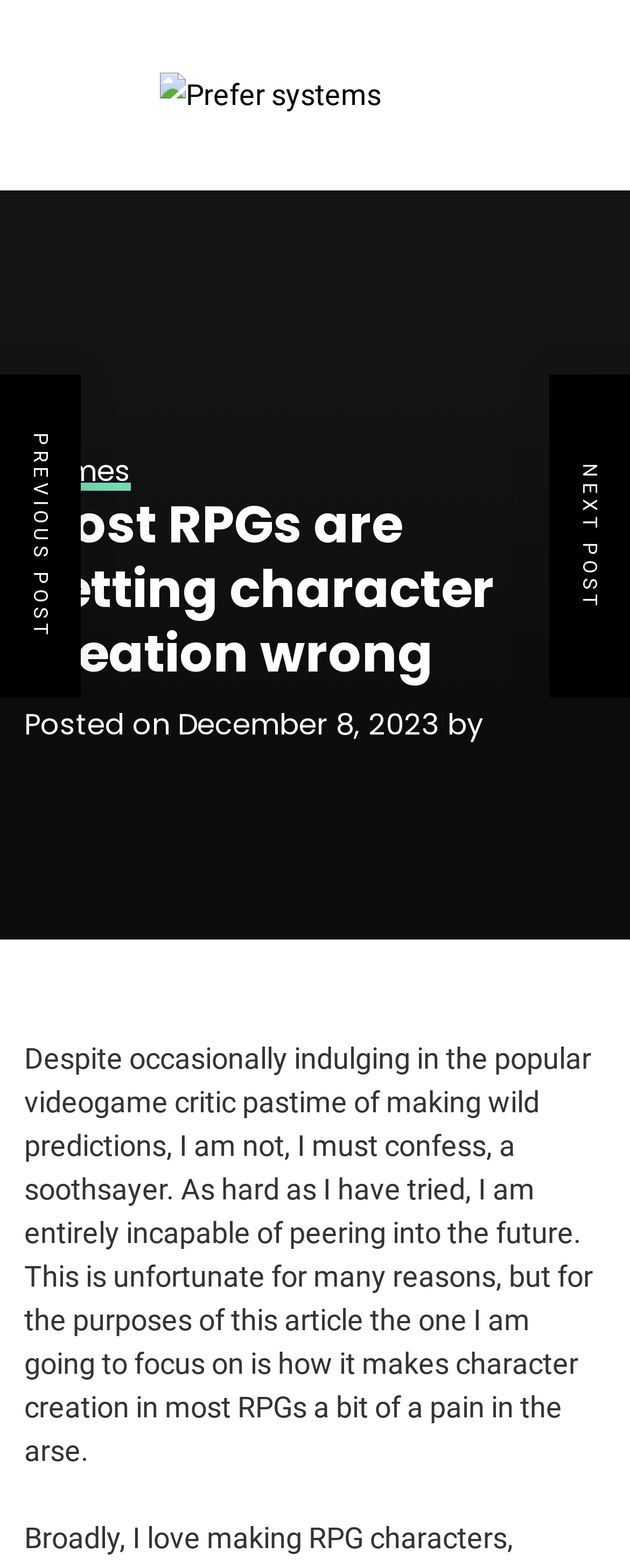What is the topic of the article?
We need a detailed and meticulous answer to the question.

I determined the topic of the article by reading the main heading 'Most RPGs are getting character creation wrong' and the subsequent text, which discusses the issues with character creation in RPGs.